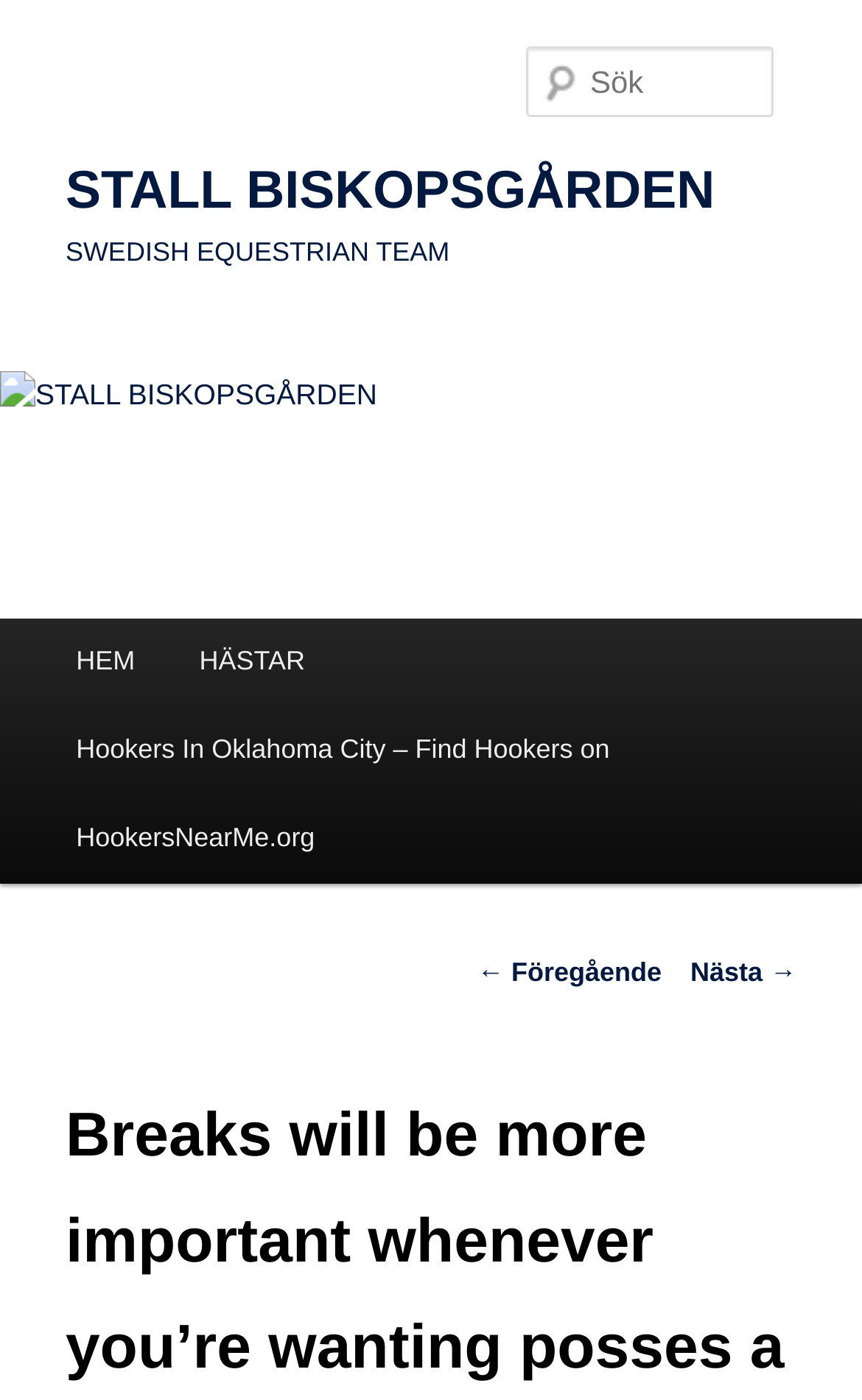What is the purpose of the textbox?
Could you give a comprehensive explanation in response to this question?

I inferred the purpose of the textbox by looking at its label 'Sök', which is Swedish for 'Search', and its location near the top of the page, suggesting it's a search bar.